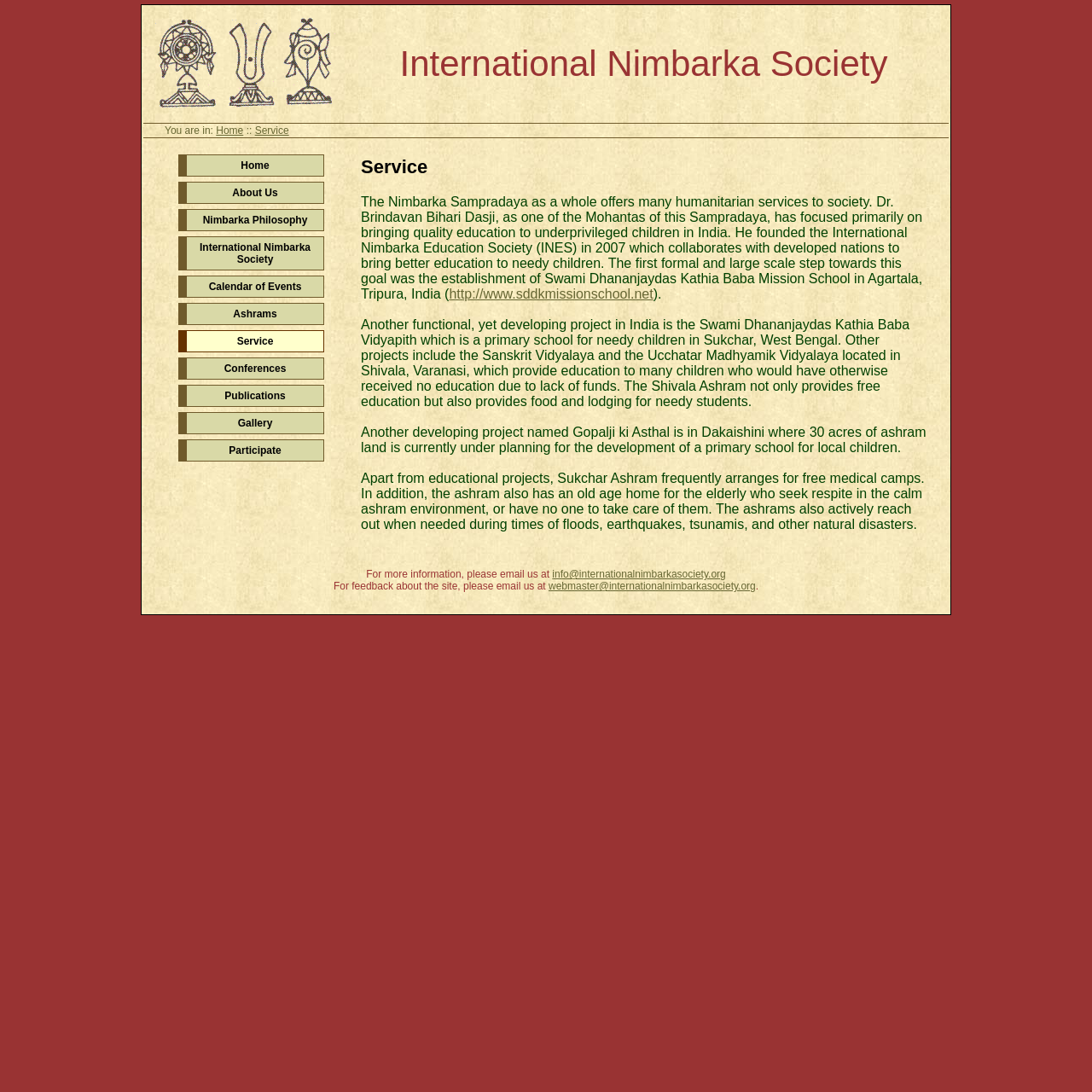What is the main focus of Dr. Brindavan Bihari Dasji?
Look at the image and respond to the question as thoroughly as possible.

According to the text, Dr. Brindavan Bihari Dasji has focused primarily on bringing quality education to underprivileged children in India, which suggests that his main focus is on education.